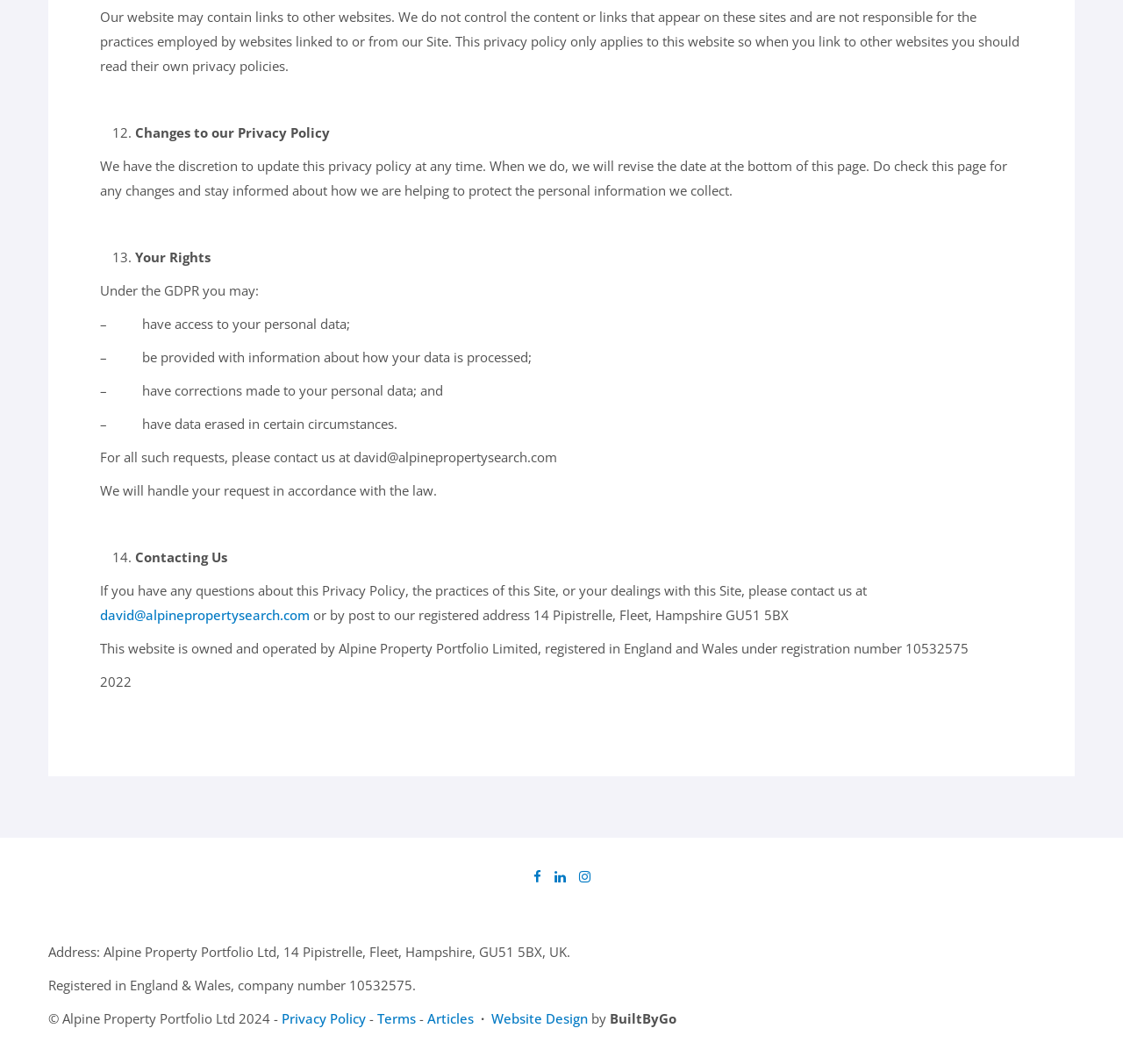Please examine the image and answer the question with a detailed explanation:
What is the contact email address for the website?

The webpage provides contact information, including an email address, where users can submit questions or requests related to the privacy policy or the website. The email address is david@alpinepropertysearch.com.